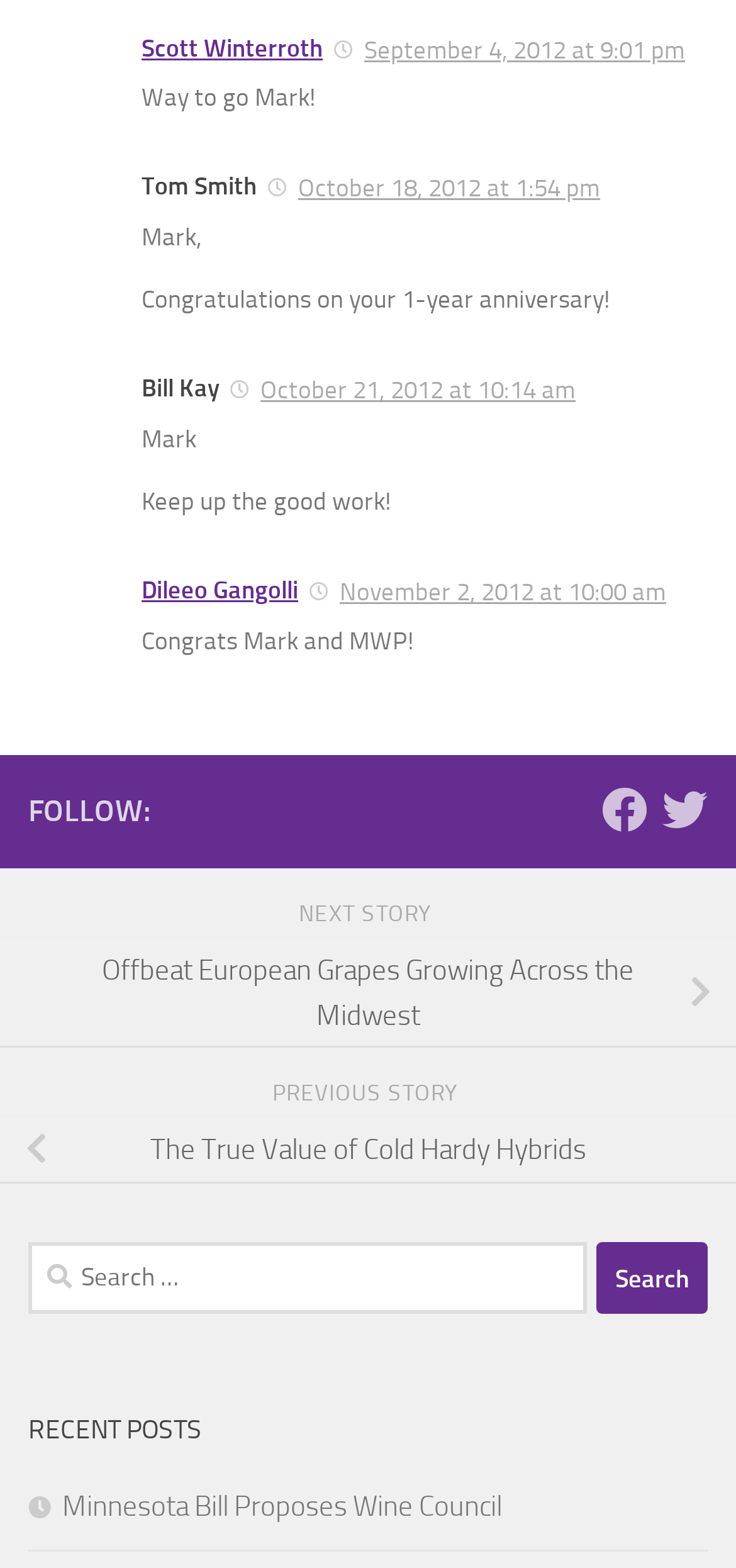Please answer the following question using a single word or phrase: 
What is the title of the next story?

Offbeat European Grapes Growing Across the Midwest